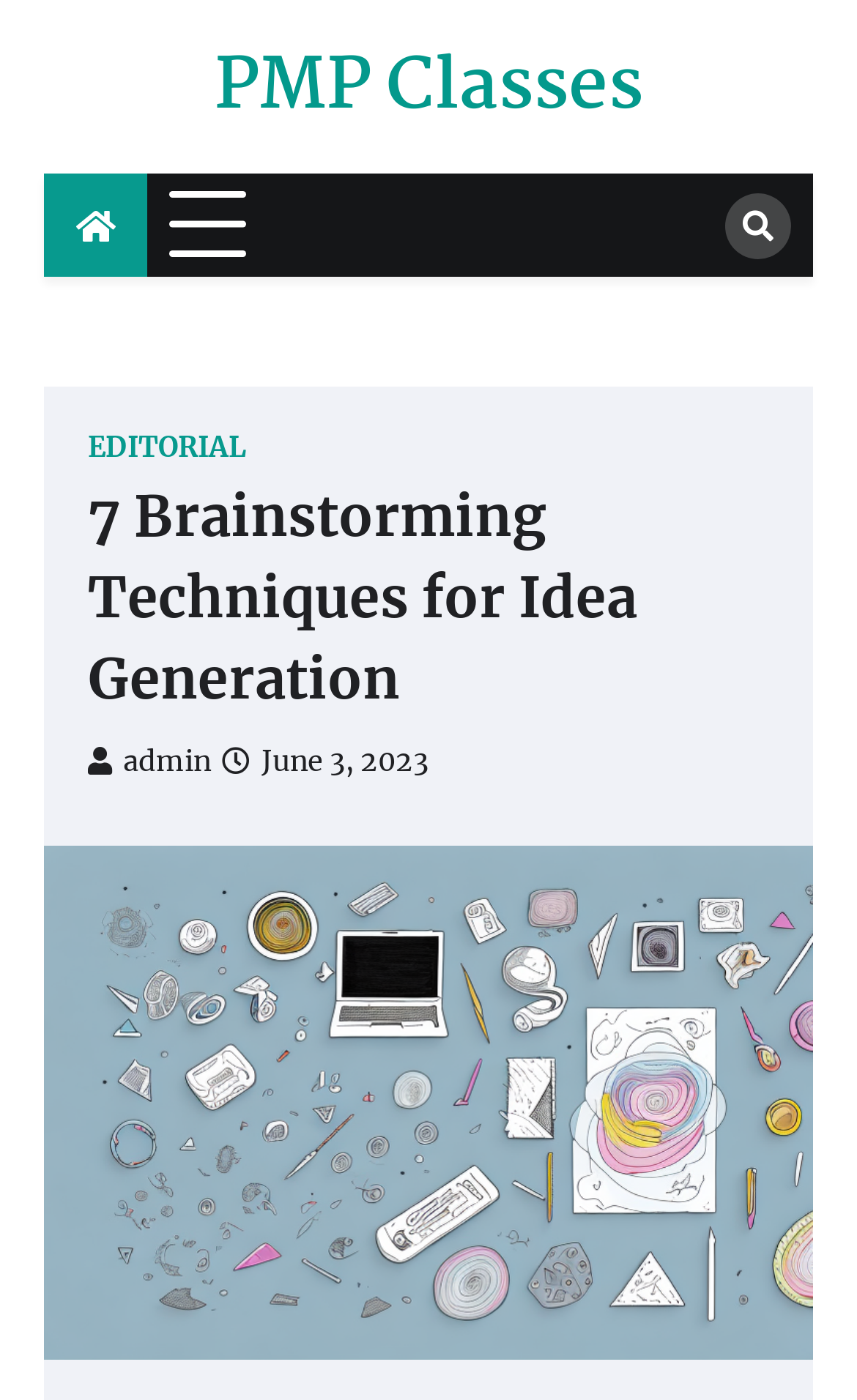Summarize the webpage in an elaborate manner.

The webpage is about brainstorming techniques for idea generation, specifically focusing on 7 techniques. At the top, there is a link to "PMP Classes" taking up about half of the width. Below it, there are two links, one with no text and another with a font awesome icon. To the right of these links, there is an expandable button.

Further down, there is a section with a header that spans almost the entire width. The header contains the title "7 Brainstorming Techniques for Idea Generation" and is accompanied by two links on the same line, one with the text "EDITORIAL" and another with a font awesome icon and the text "admin". Below these links, there is a timestamp "June 3, 2023" with an accompanying font awesome icon.

The main content of the webpage is an image that takes up most of the width, depicting a creative workspace with various objects and tools to represent idea generation.